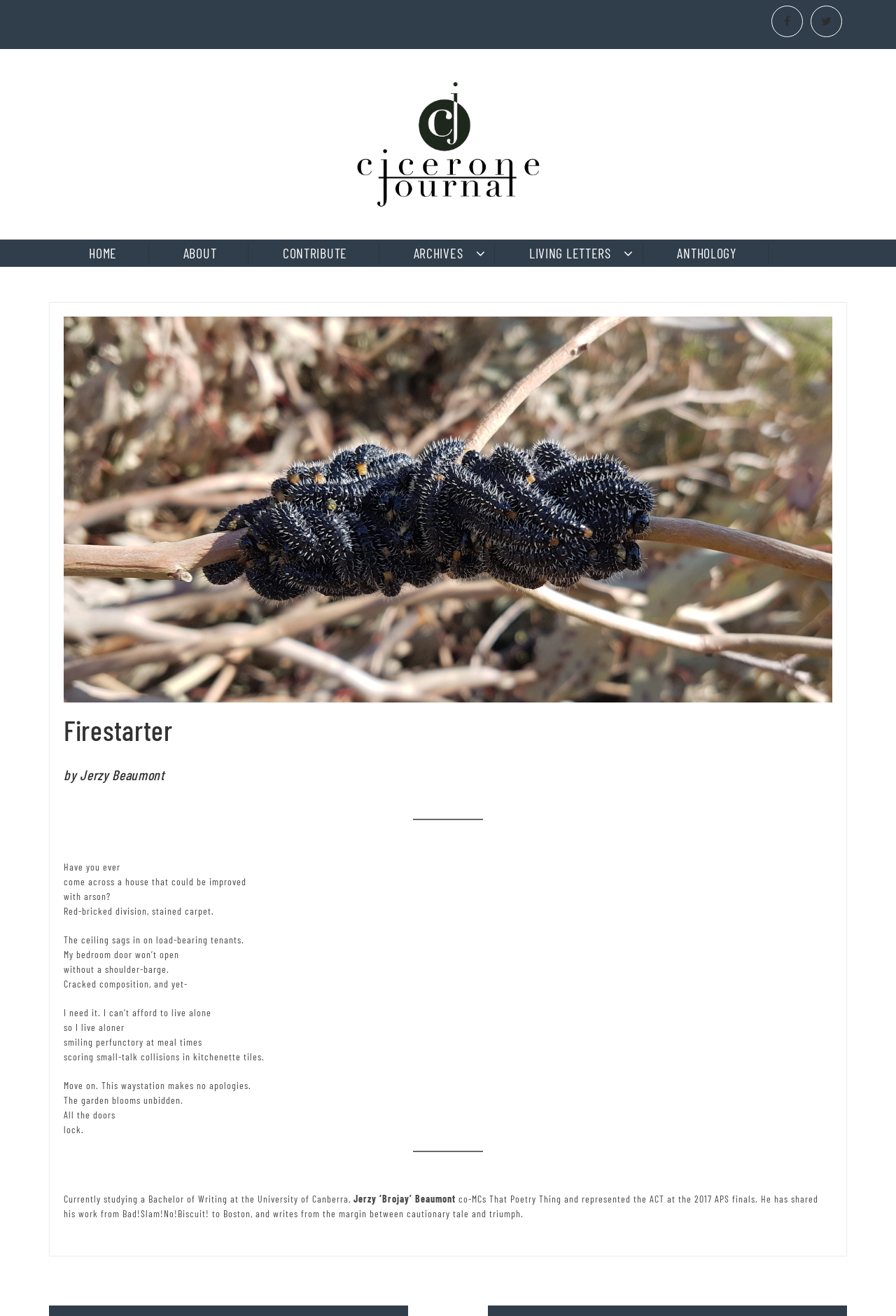Please determine the bounding box coordinates of the element to click on in order to accomplish the following task: "Contact the supplier for more information about the Peanut Shape Spiky Massage Ball". Ensure the coordinates are four float numbers ranging from 0 to 1, i.e., [left, top, right, bottom].

None